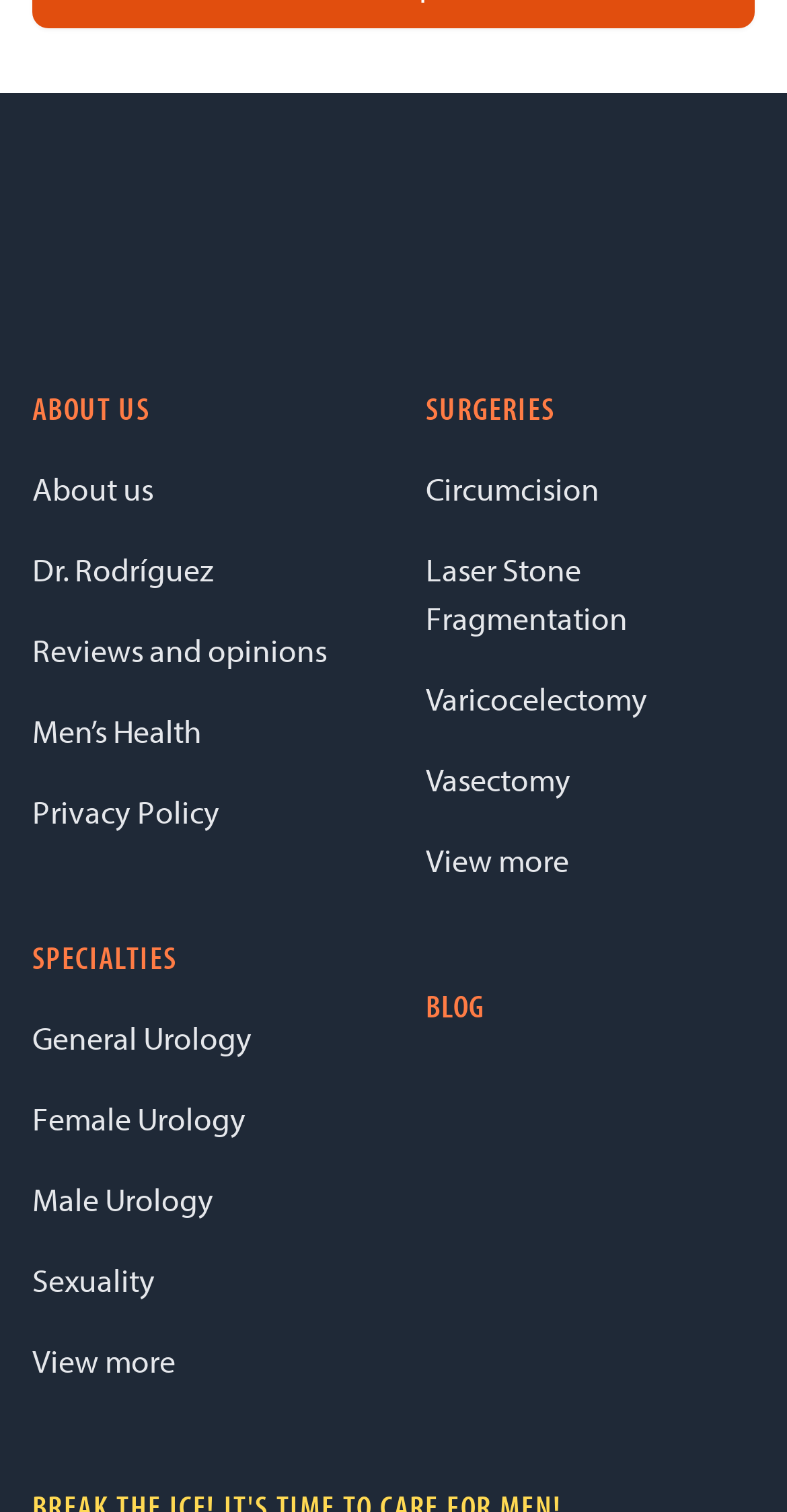How many categories are there under Specialties?
Refer to the image and provide a one-word or short phrase answer.

5